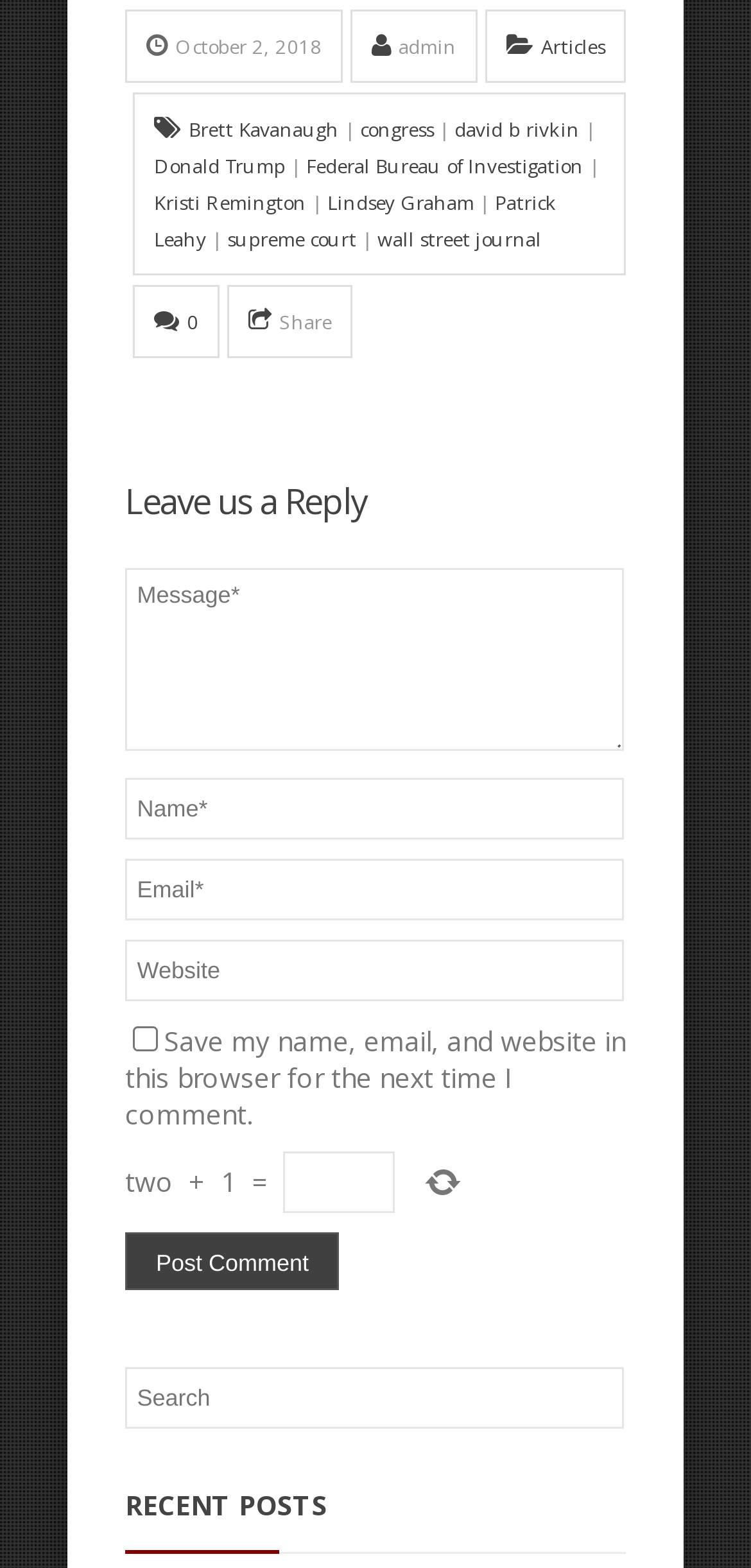Examine the screenshot and answer the question in as much detail as possible: What is the category of the webpage?

The webpage appears to be a news or article webpage, as it contains links to various articles and topics, such as 'Brett Kavanaugh', 'Donald Trump', and 'Federal Bureau of Investigation'. The presence of a 'Search' textbox and a 'RECENT POSTS' heading also suggests that the webpage is related to news or articles.